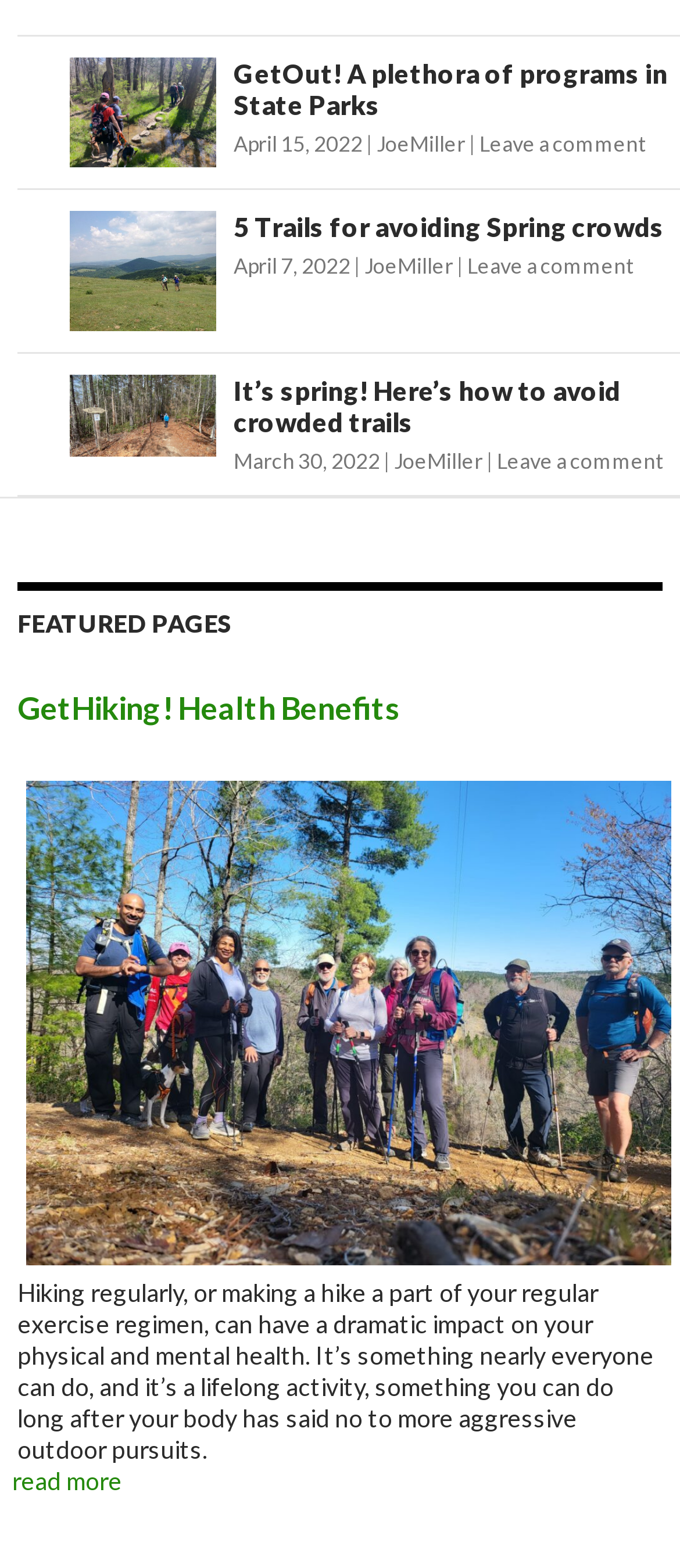Find the UI element described as: "Leave a comment" and predict its bounding box coordinates. Ensure the coordinates are four float numbers between 0 and 1, [left, top, right, bottom].

[0.705, 0.083, 0.949, 0.1]